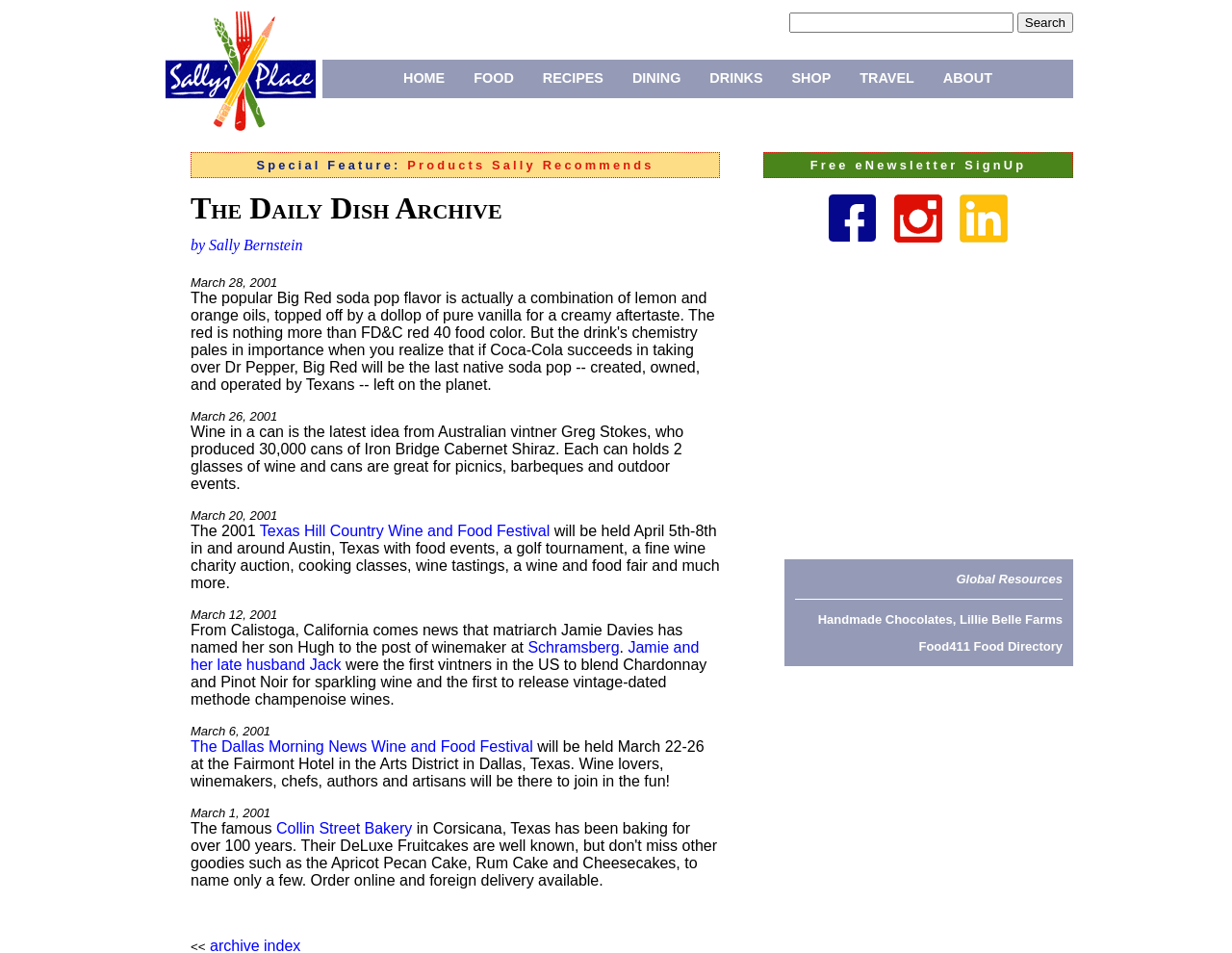Give a detailed account of the webpage.

The webpage is an archive of "The Daily Dish" with a collection of articles and news related to food, wine, and travel. At the top, there is a navigation menu with links to "HOME", "FOOD", "RECIPES", "DINING", "DRINKS", "SHOP", and "TRAVEL" sections. Below the navigation menu, there is a search bar with a "Search" button.

On the left side, there is a section with a heading "The Daily Dish Archive" and a subheading "by Sally Bernstein". Below this, there are several articles with dates ranging from March 1, 2001, to March 28, 2001. Each article has a brief summary or introduction, and some of them have links to related topics or websites.

On the right side, there are several links and advertisements. There is a section with links to "Sally's Place" on Facebook, Instagram, and LinkedIn, as well as a link to sign up for a free eNewsletter. Below this, there are links to "Global Resources", "Handmade Chocolates, Lillie Belle Farms", and "Food411 Food Directory". There is also an advertisement iframe in this section.

At the top-right corner, there is a link to "Sally's Place" with an accompanying image. Below this, there is a textbox and a "Search" button. The webpage has a simple and organized layout, making it easy to navigate and find relevant information.